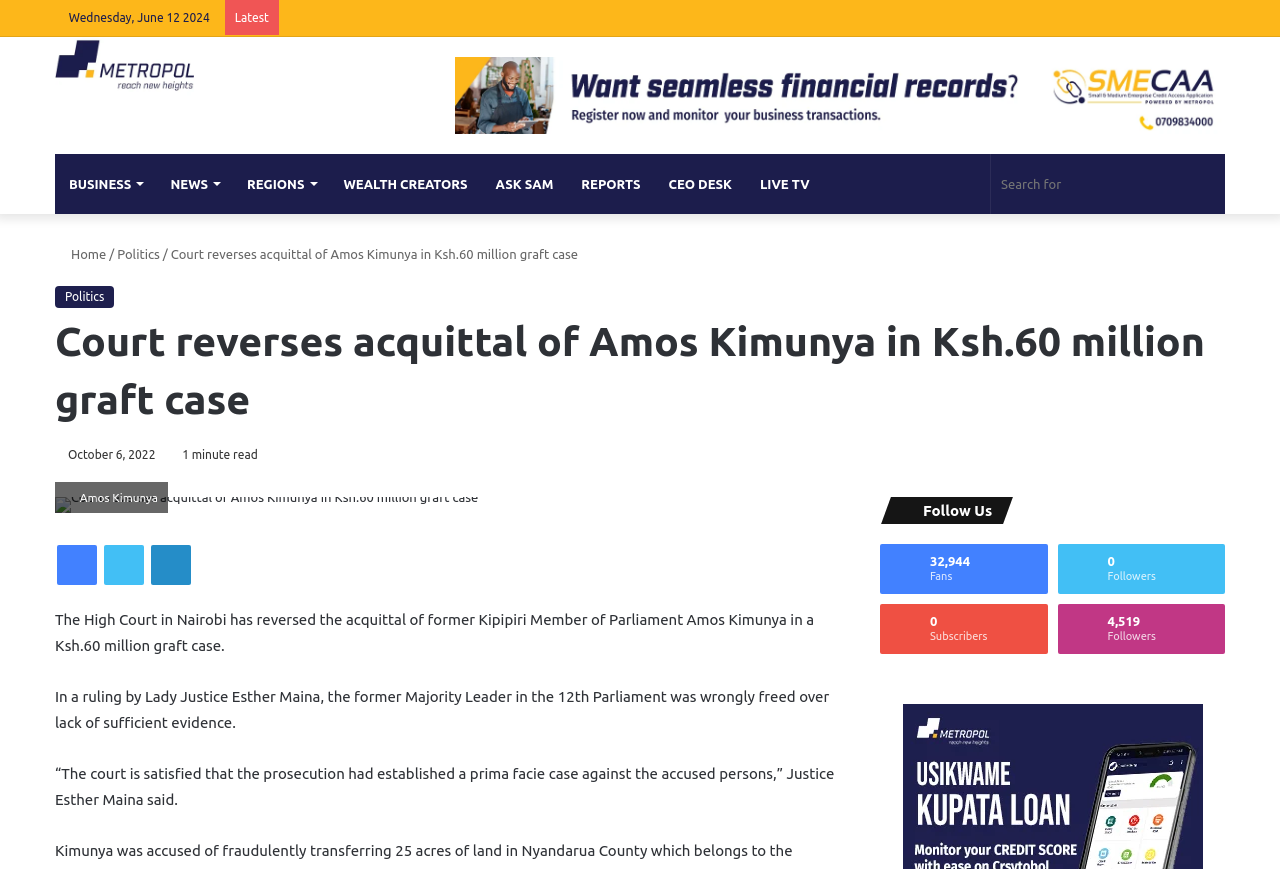Provide the bounding box coordinates of the HTML element described as: "32,944 Fans". The bounding box coordinates should be four float numbers between 0 and 1, i.e., [left, top, right, bottom].

[0.688, 0.626, 0.818, 0.684]